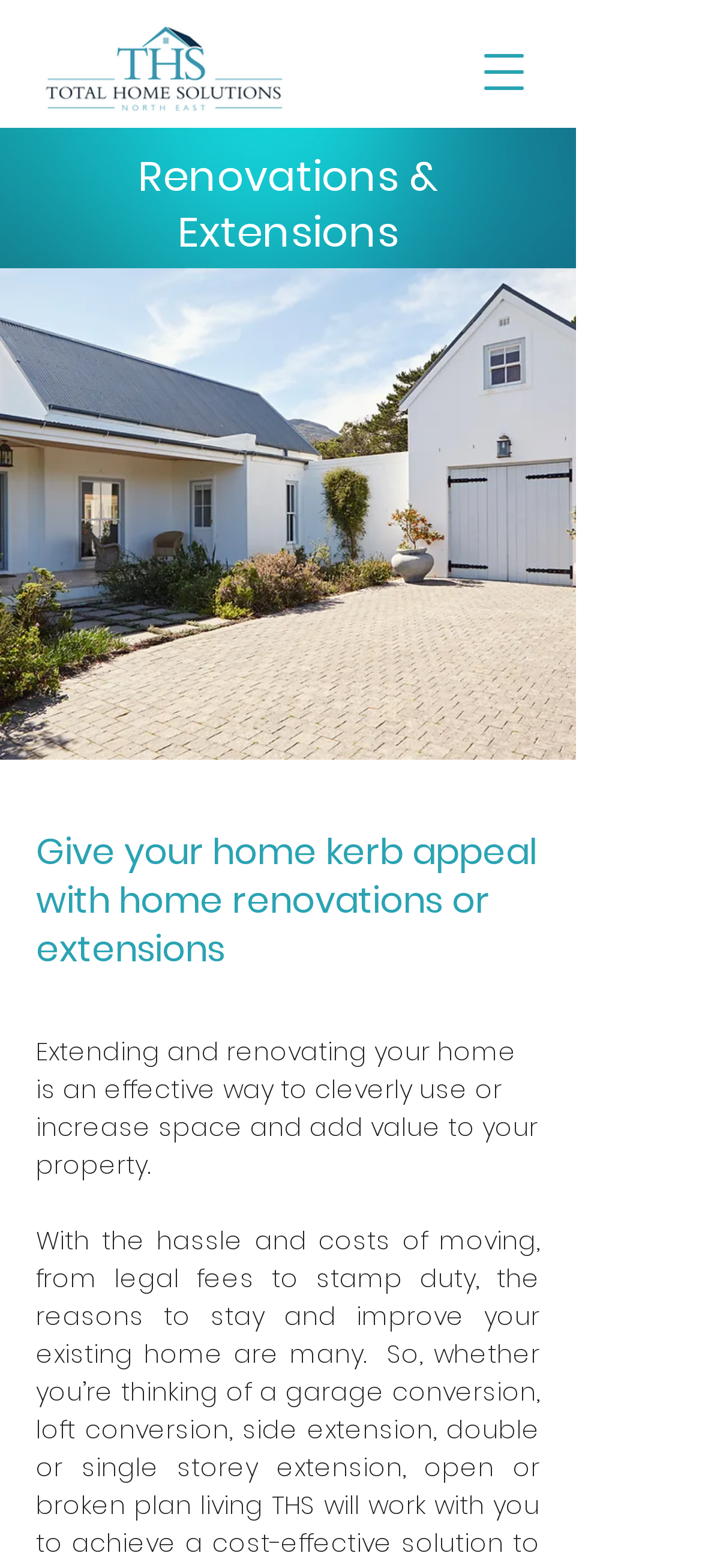Detail the webpage's structure and highlights in your description.

The webpage is about home renovations and extensions, specifically highlighting the services of Total Home Solutions NE. At the top left of the page, there is a logo image, which is a screenshot of a house. Next to the logo, there is a navigation menu button that can be opened to reveal more options.

Below the logo and navigation menu, there is a large background image that spans almost the entire width of the page, showcasing a country-style home. On top of this background image, there are two headings: "Renovations & Extensions" and "Give your home kerb appeal with home renovations or extensions". The second heading is a more detailed description of the services offered.

Underneath the headings, there is a paragraph of text that explains the benefits of extending and renovating one's home, including increasing space and adding value to the property. This text is positioned at the bottom left of the page, above the fold. Overall, the webpage has a clean and simple layout, with a focus on showcasing the services and benefits of home renovations and extensions.